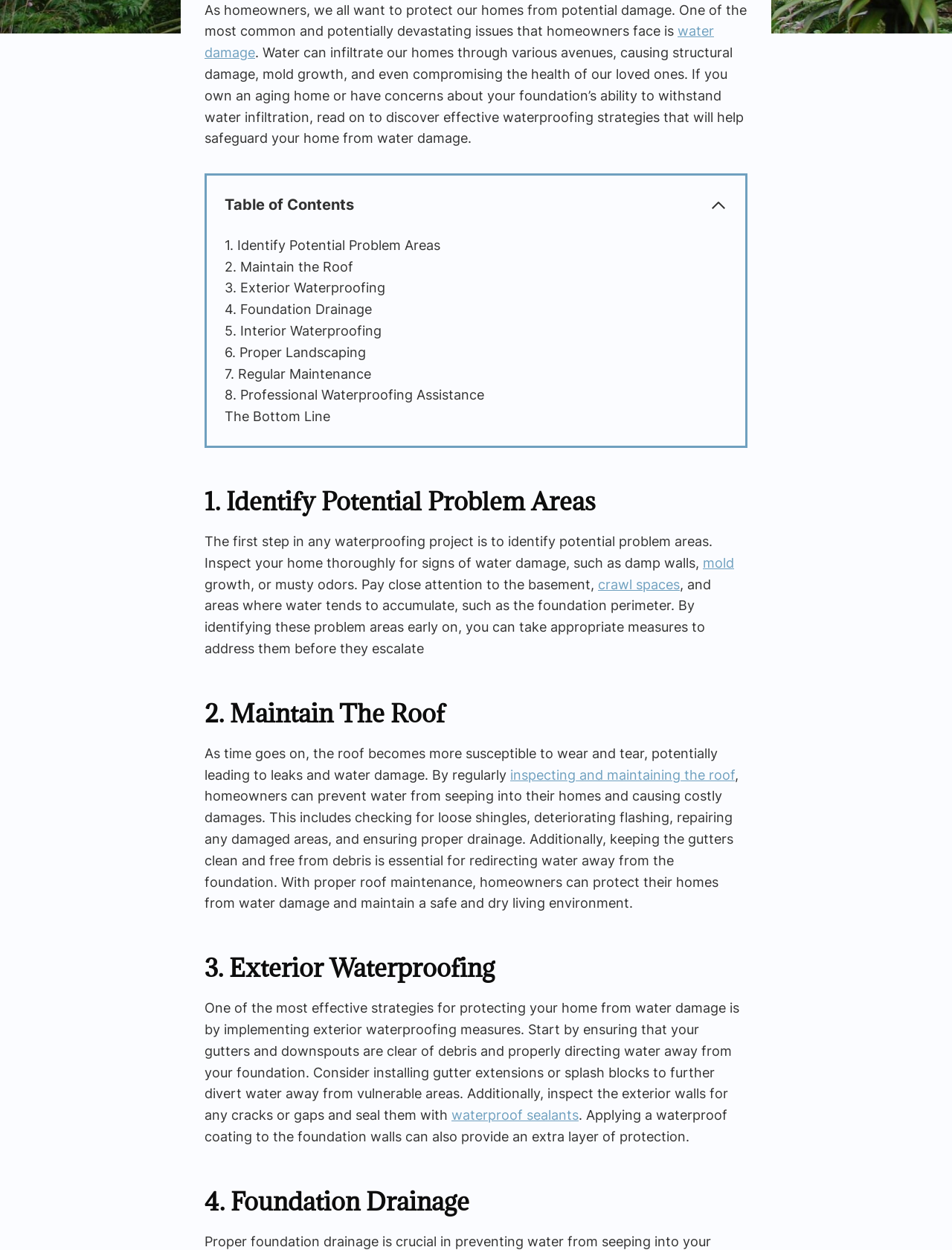Identify and provide the bounding box coordinates of the UI element described: "waterproof sealants". The coordinates should be formatted as [left, top, right, bottom], with each number being a float between 0 and 1.

[0.474, 0.886, 0.608, 0.898]